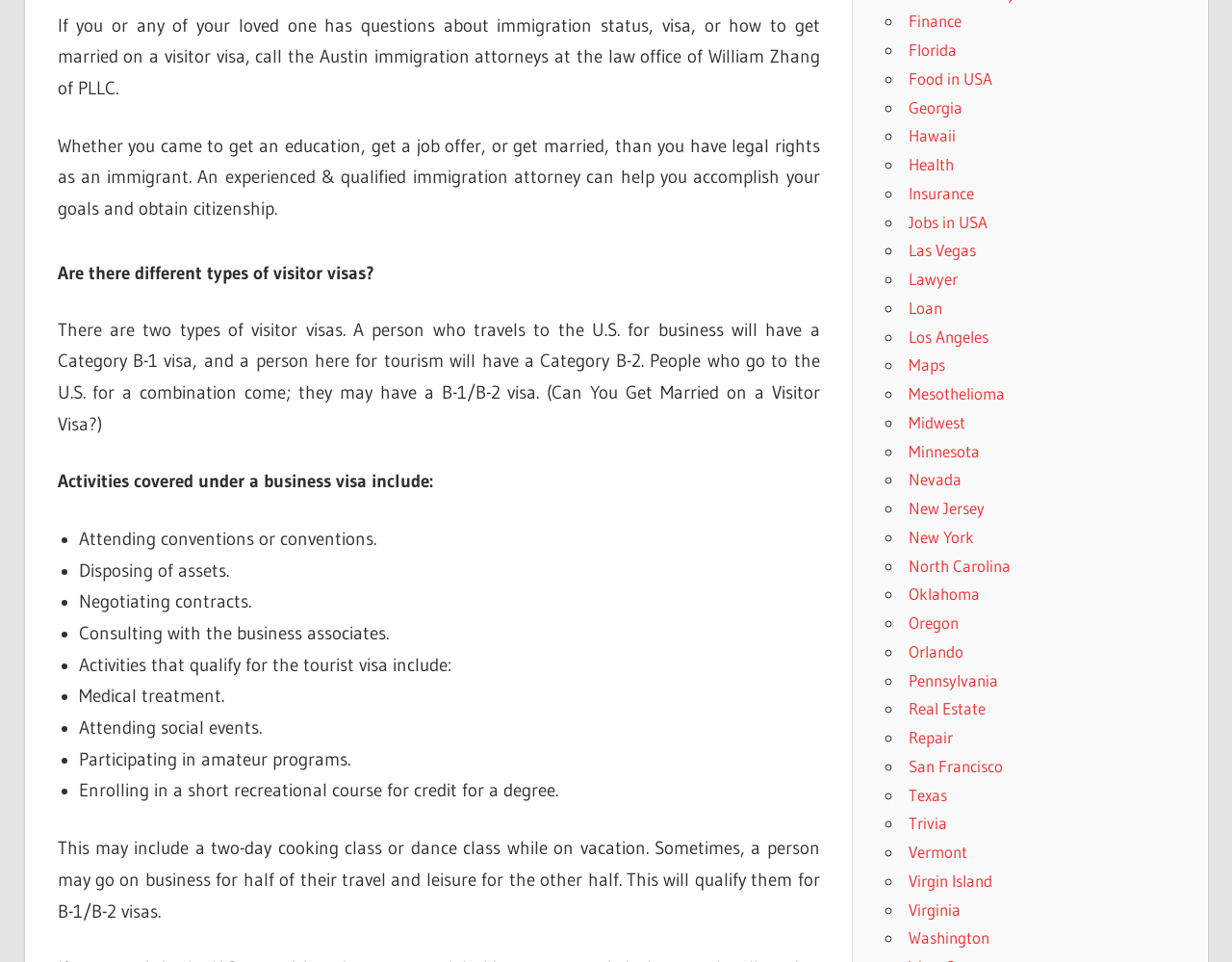Identify the bounding box coordinates for the element that needs to be clicked to fulfill this instruction: "Click on the 'Health' link". Provide the coordinates in the format of four float numbers between 0 and 1: [left, top, right, bottom].

[0.737, 0.16, 0.774, 0.181]